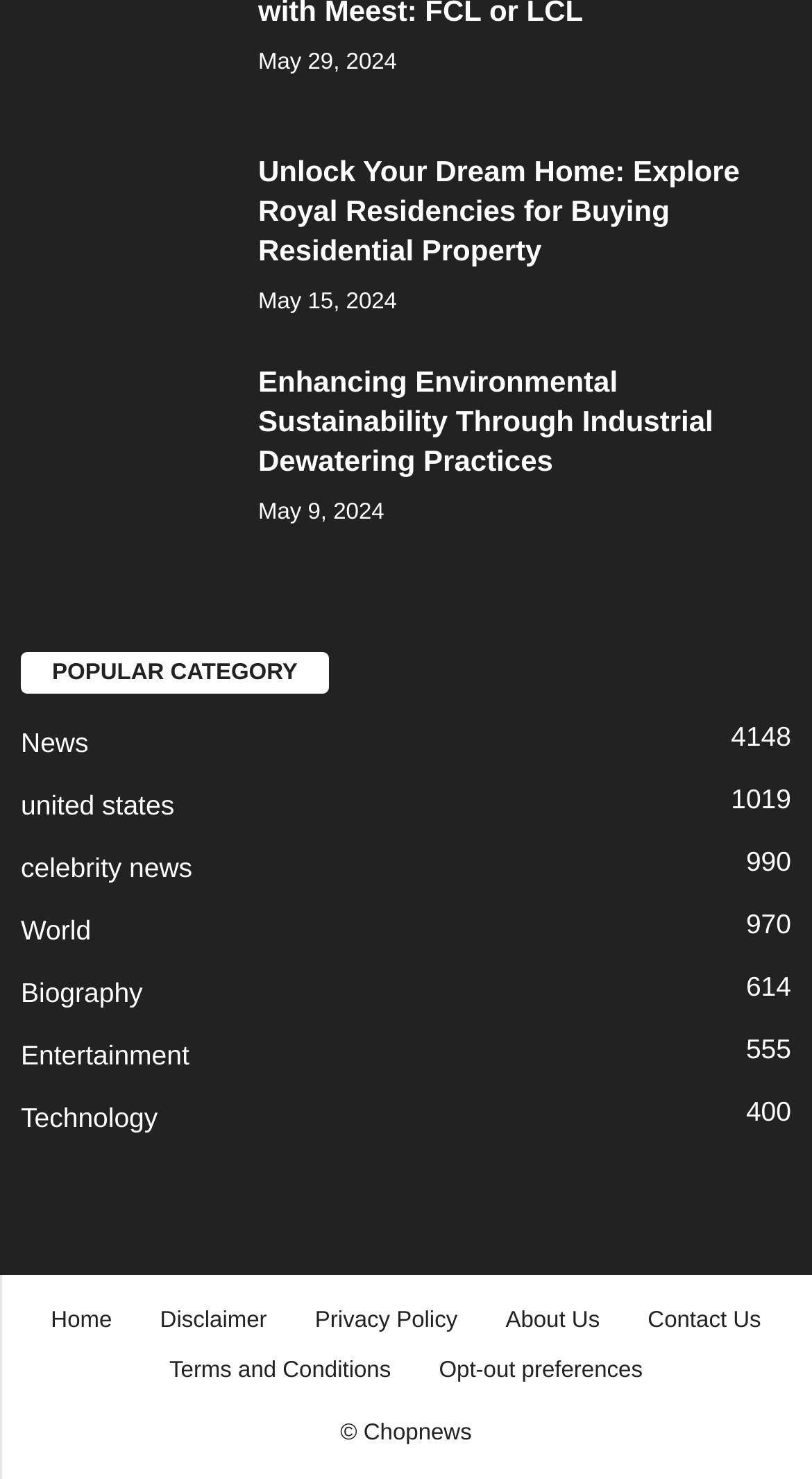How many articles are listed on the page?
Utilize the information in the image to give a detailed answer to the question.

I counted the number of article headings on the page, which are 'Unlock Your Dream Home: Explore Royal Residencies for Buying Residential Property', 'Enhancing Environmental Sustainability Through Industrial Dewatering Practices', and no more. There are 3 articles listed on the page.